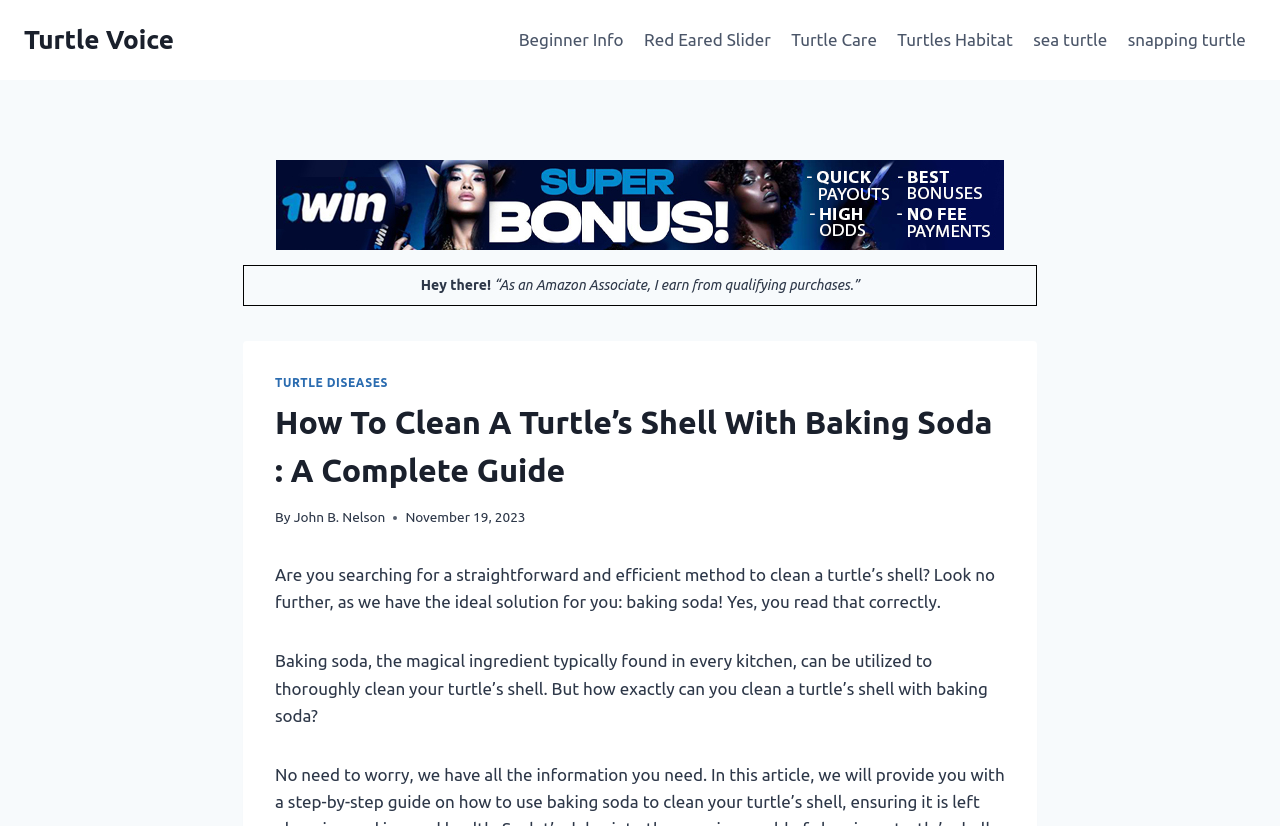Identify and provide the bounding box for the element described by: "Turtle Voice".

[0.019, 0.03, 0.136, 0.067]